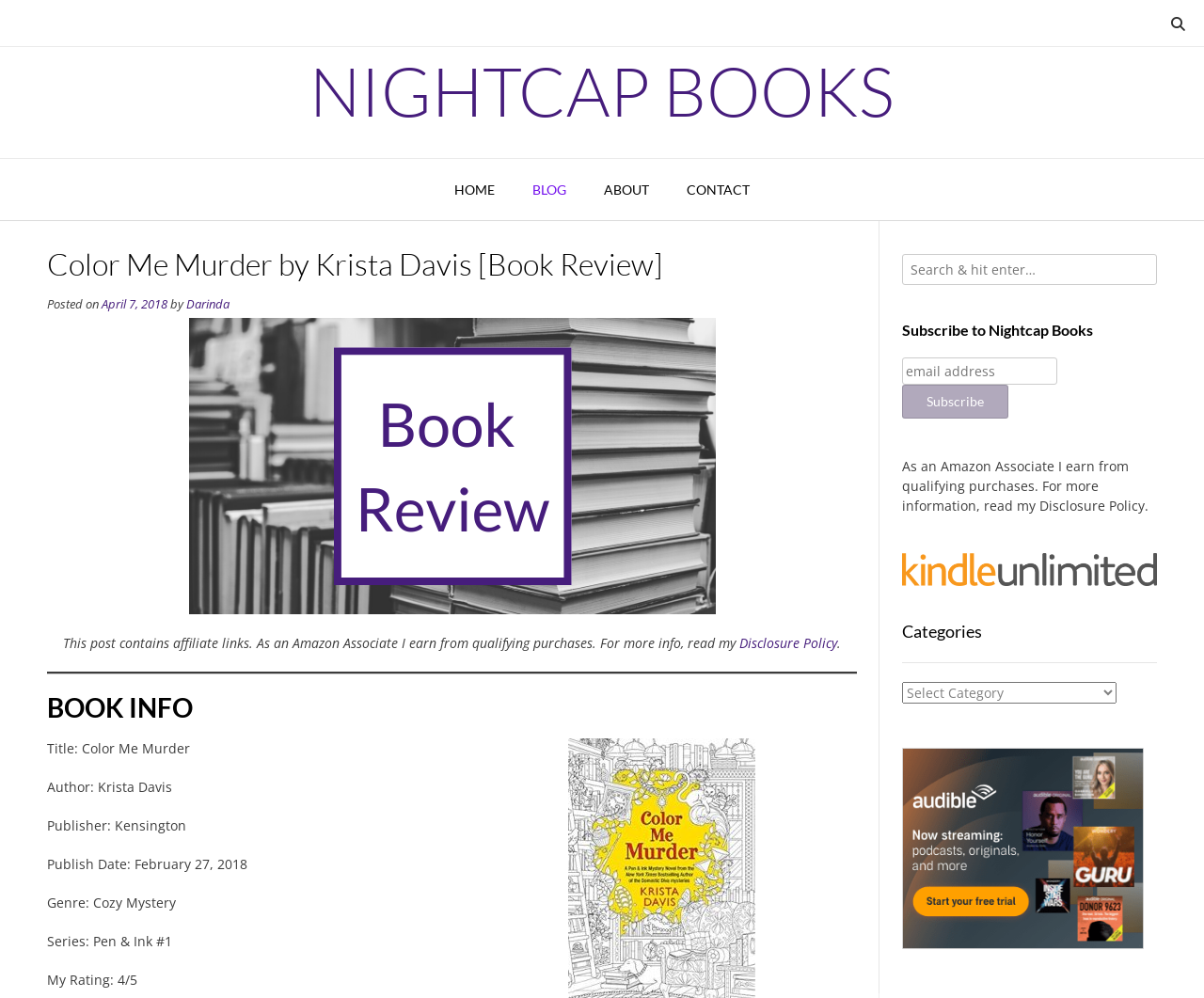Using the information shown in the image, answer the question with as much detail as possible: What is the title of the book being reviewed?

The title of the book being reviewed can be found in the heading element 'Color Me Murder by Krista Davis [Book Review]' which is a child of the HeaderAsNonLandmark element.